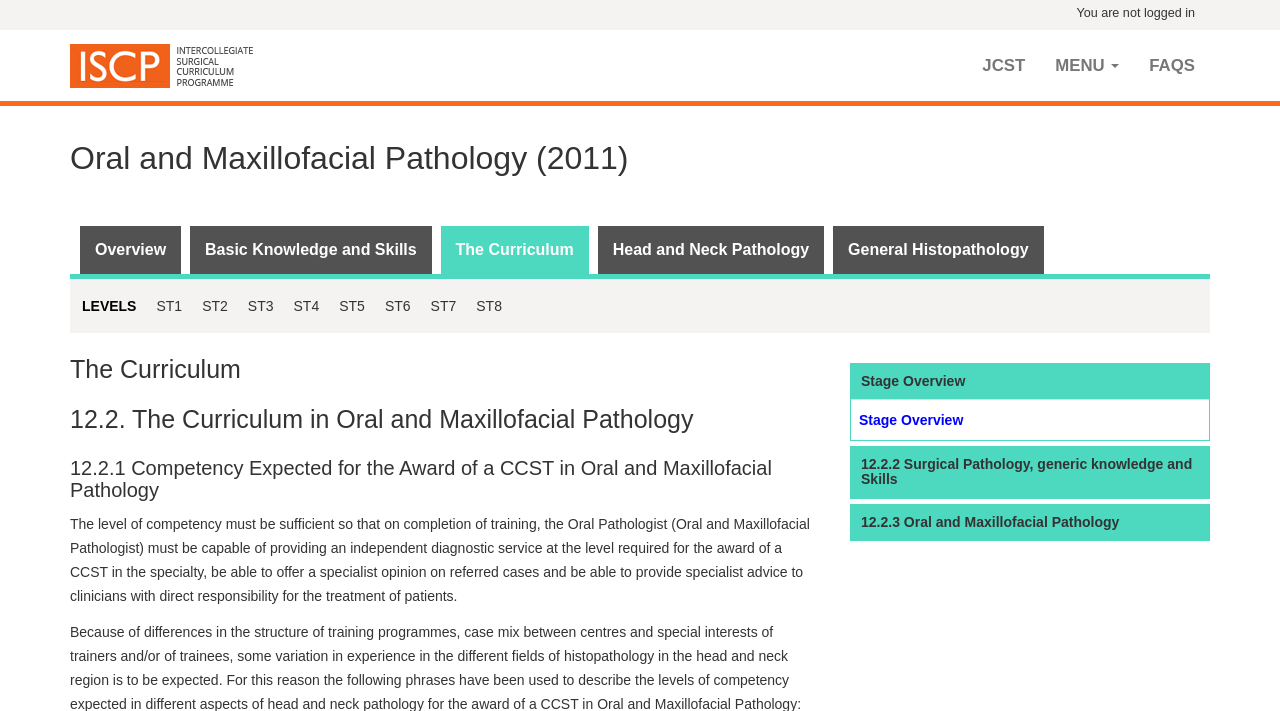Please determine the bounding box coordinates of the element's region to click for the following instruction: "Click on 12.2.2 Surgical Pathology link".

[0.673, 0.641, 0.931, 0.685]